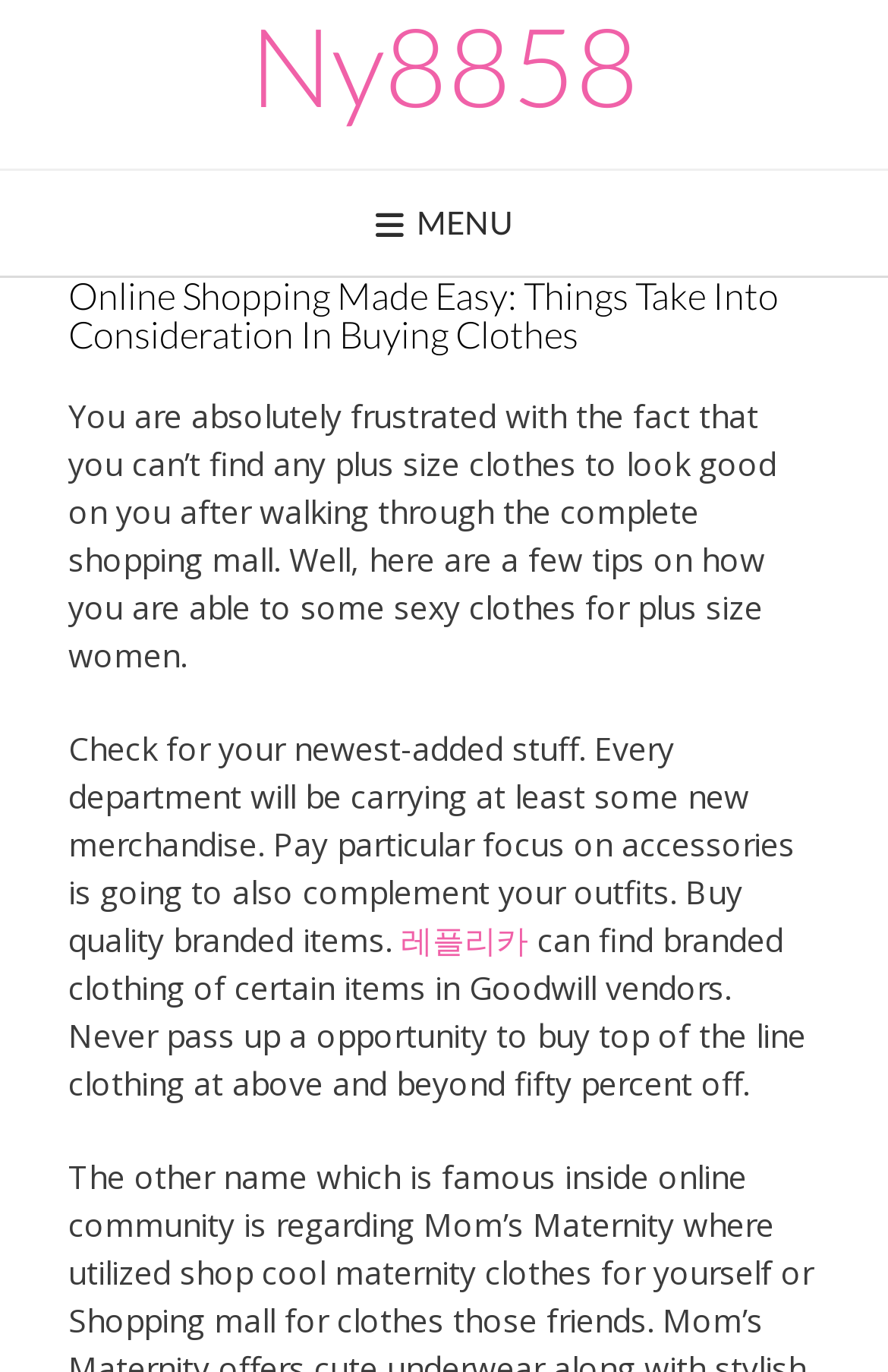Using the element description provided, determine the bounding box coordinates in the format (top-left x, top-left y, bottom-right x, bottom-right y). Ensure that all values are floating point numbers between 0 and 1. Element description: 레플리카

[0.451, 0.668, 0.595, 0.7]